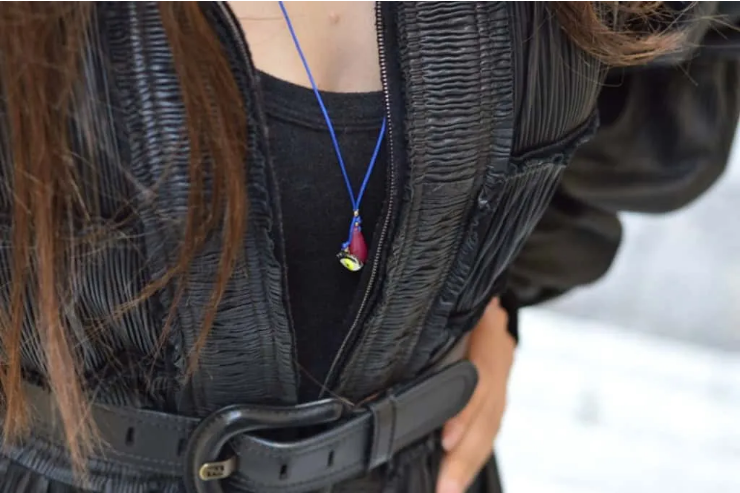What is the shape of the pendant?
Using the image, provide a detailed and thorough answer to the question.

The caption describes the pendant as a charming mix of colors, including hues of red and yellow, but it does not provide information about its shape.